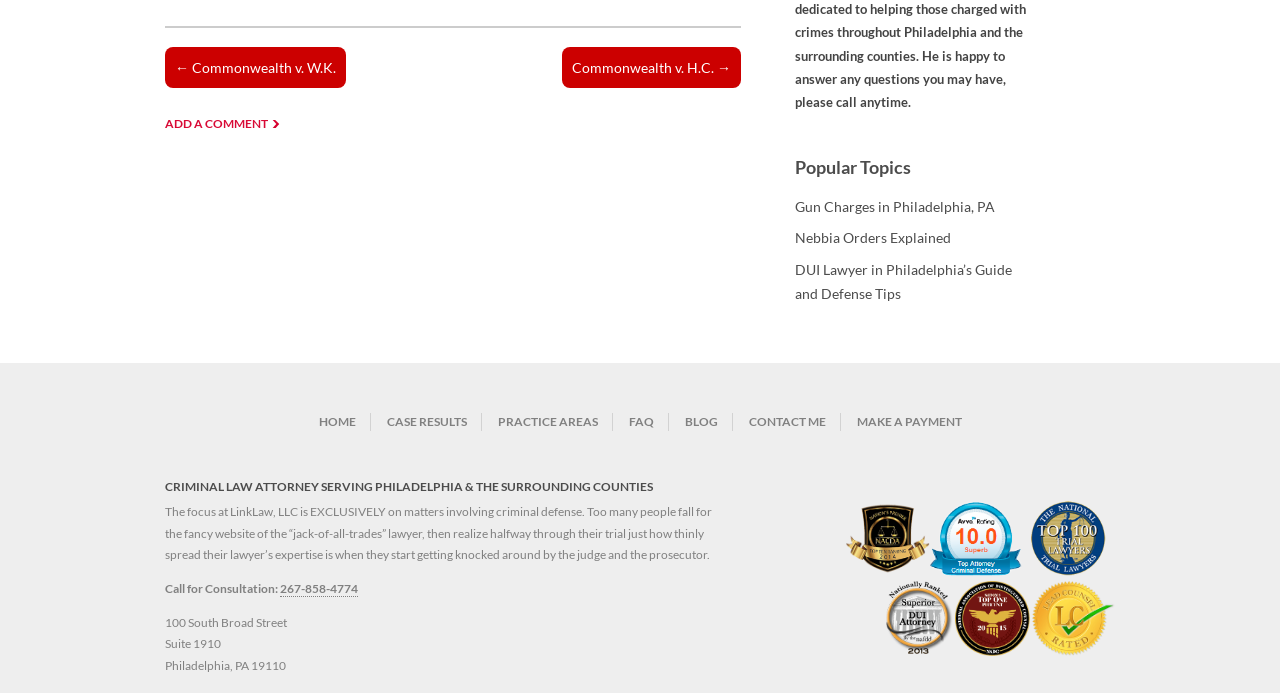Using the description "Contact Me", locate and provide the bounding box of the UI element.

[0.585, 0.598, 0.645, 0.619]